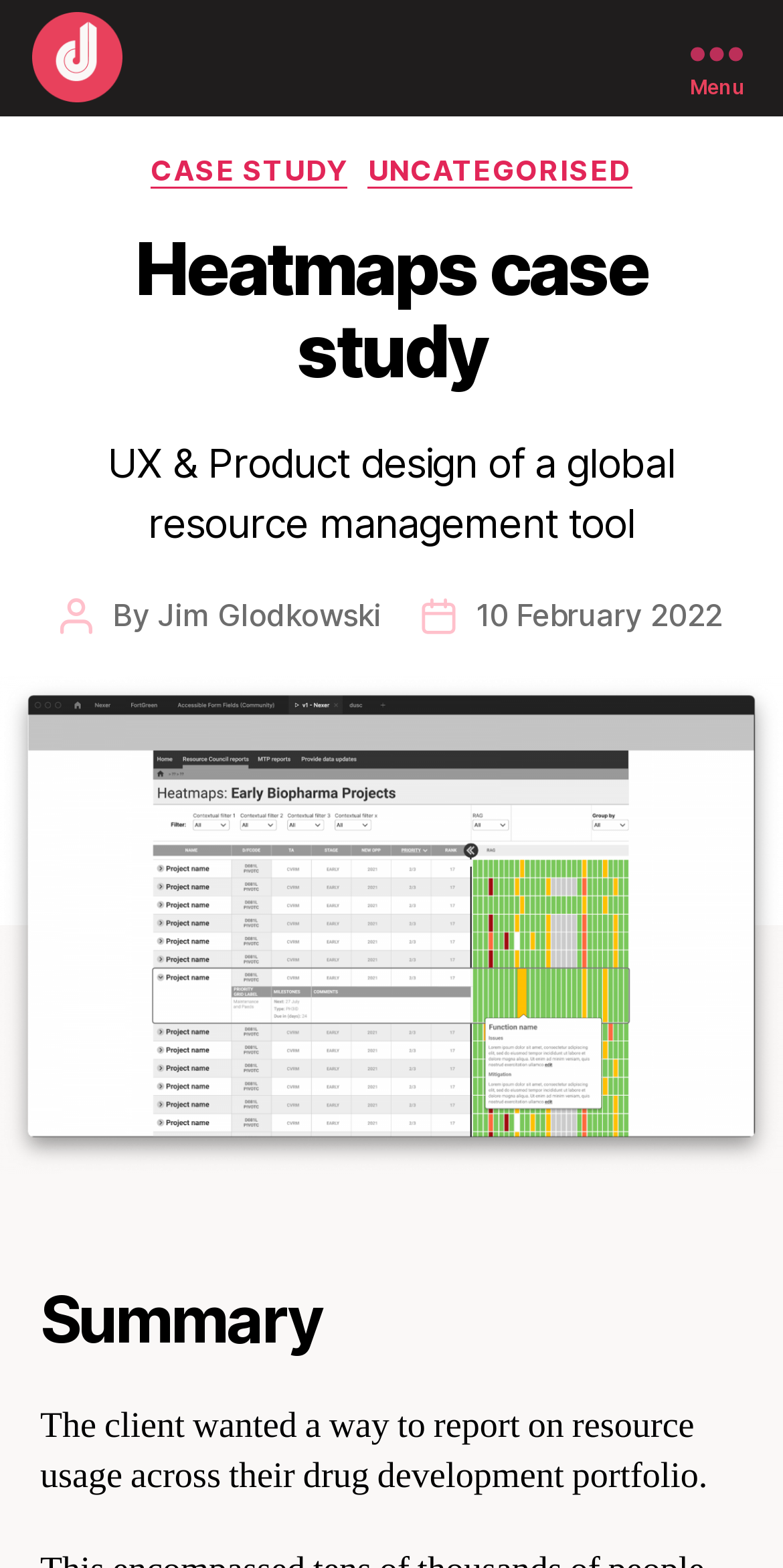Identify and provide the text of the main header on the webpage.

Heatmaps case study